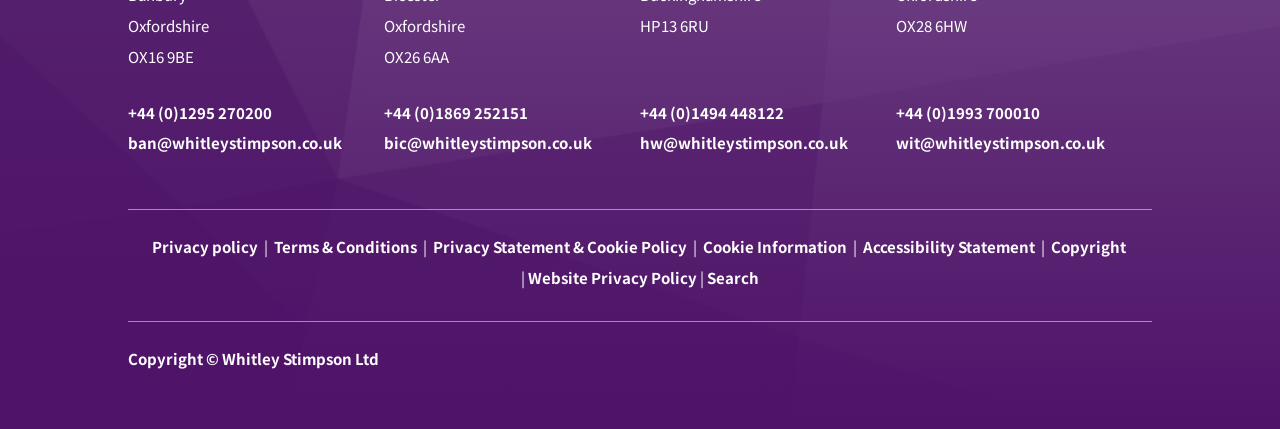What is the phone number of the Oxfordshire office?
Based on the visual content, answer with a single word or a brief phrase.

+44 (0)1295 270200